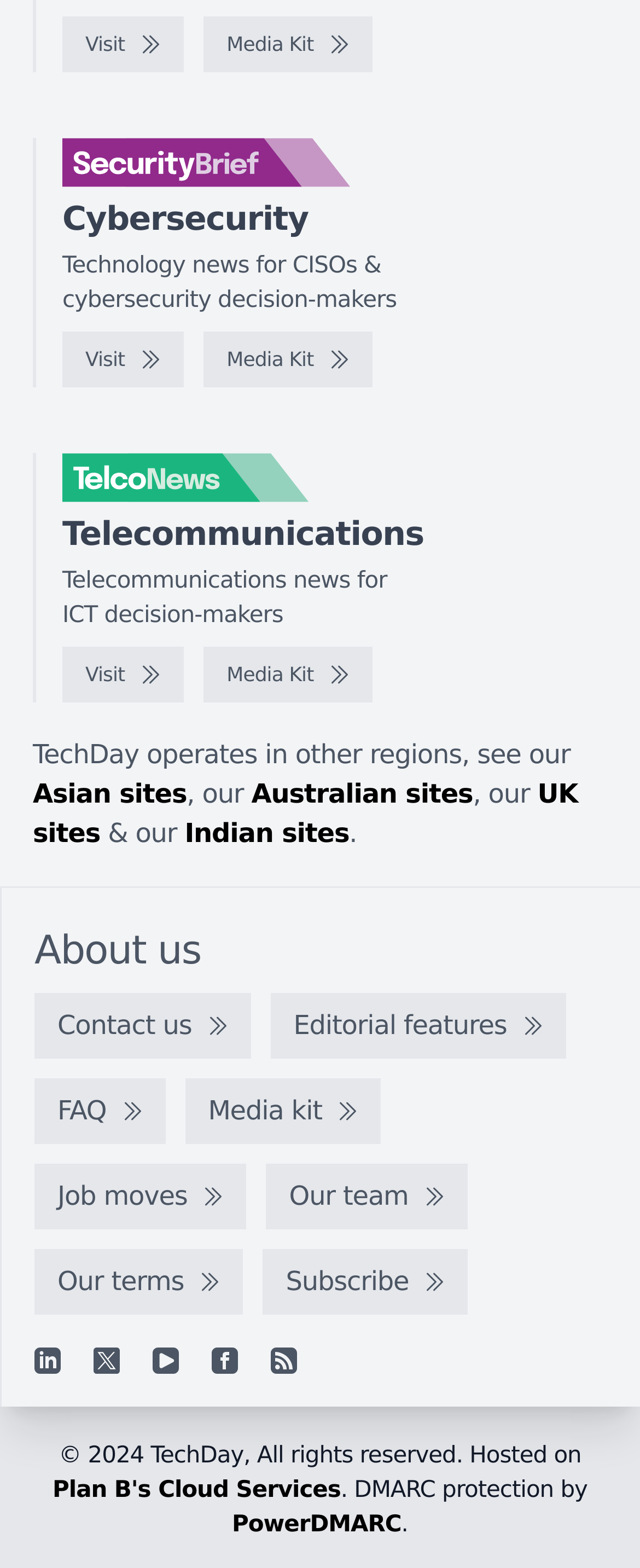Please specify the bounding box coordinates of the region to click in order to perform the following instruction: "Contact us".

[0.054, 0.634, 0.392, 0.676]